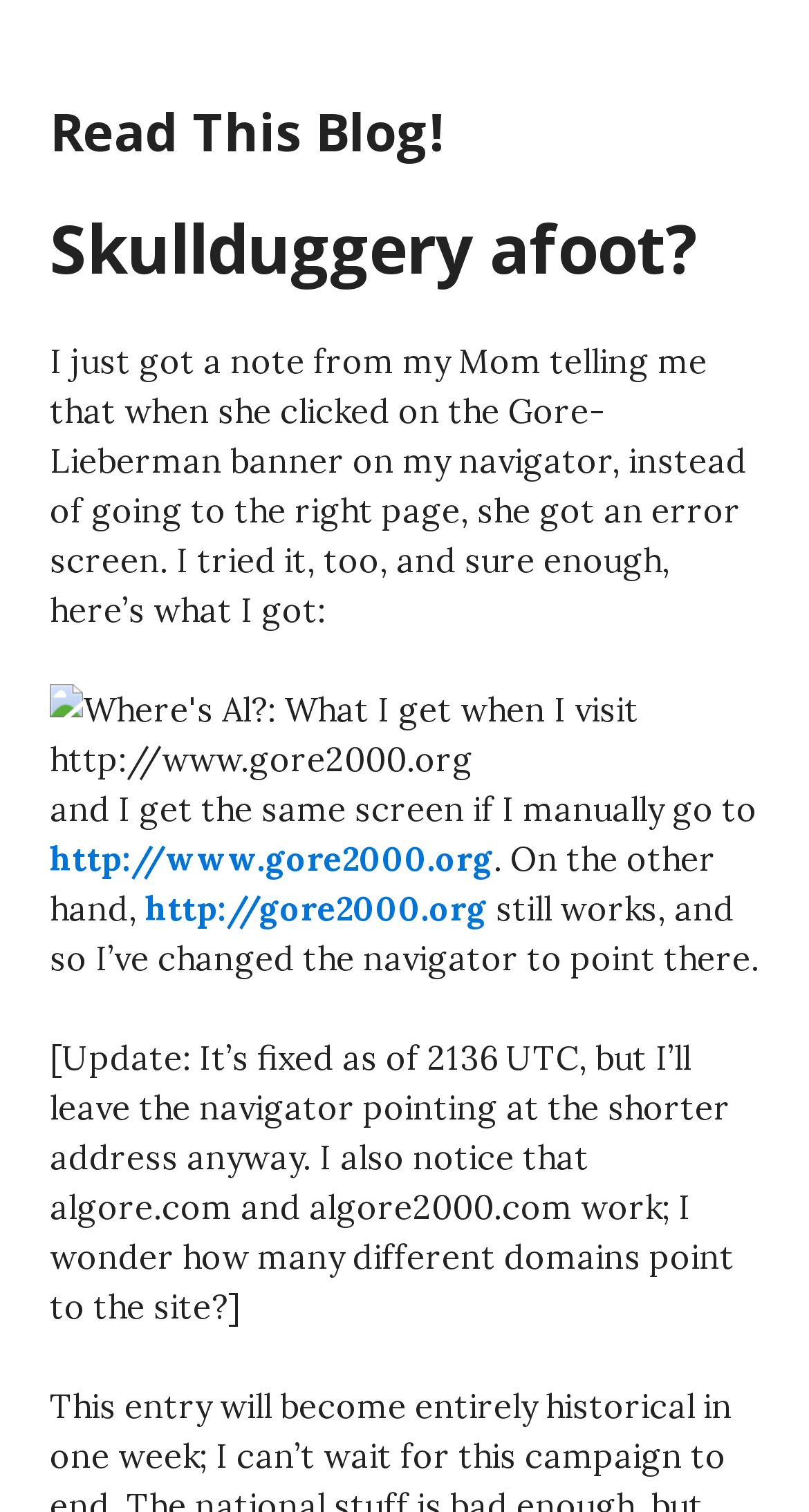What is the update about?
Please answer the question with as much detail and depth as you can.

The update is about the issue being fixed at 2136 UTC, as mentioned in the text '[Update: It’s fixed as of 2136 UTC, but I’ll leave the navigator pointing at the shorter address anyway.]'